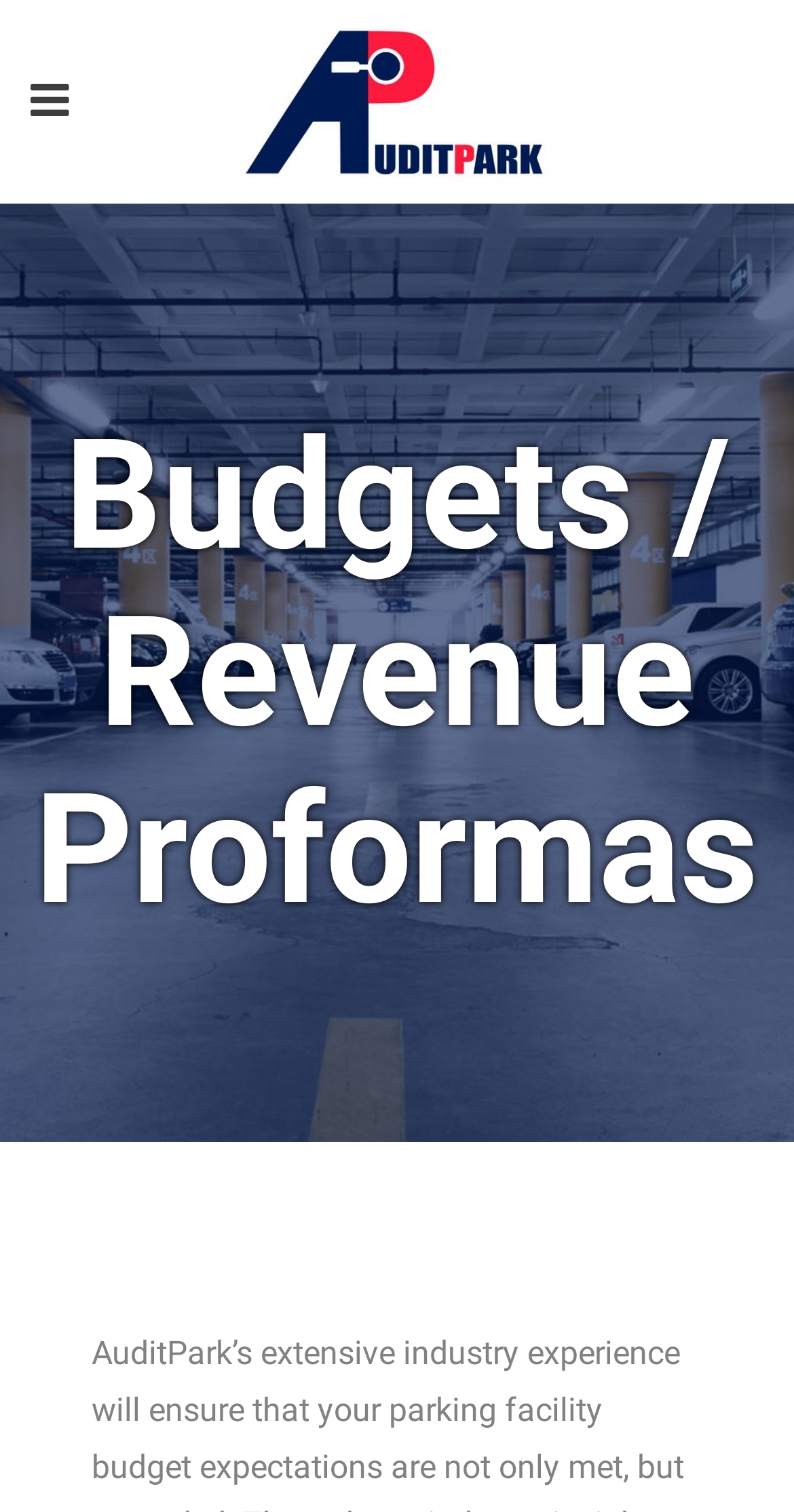Please answer the following question using a single word or phrase: 
What is the last word in the heading?

Proformas